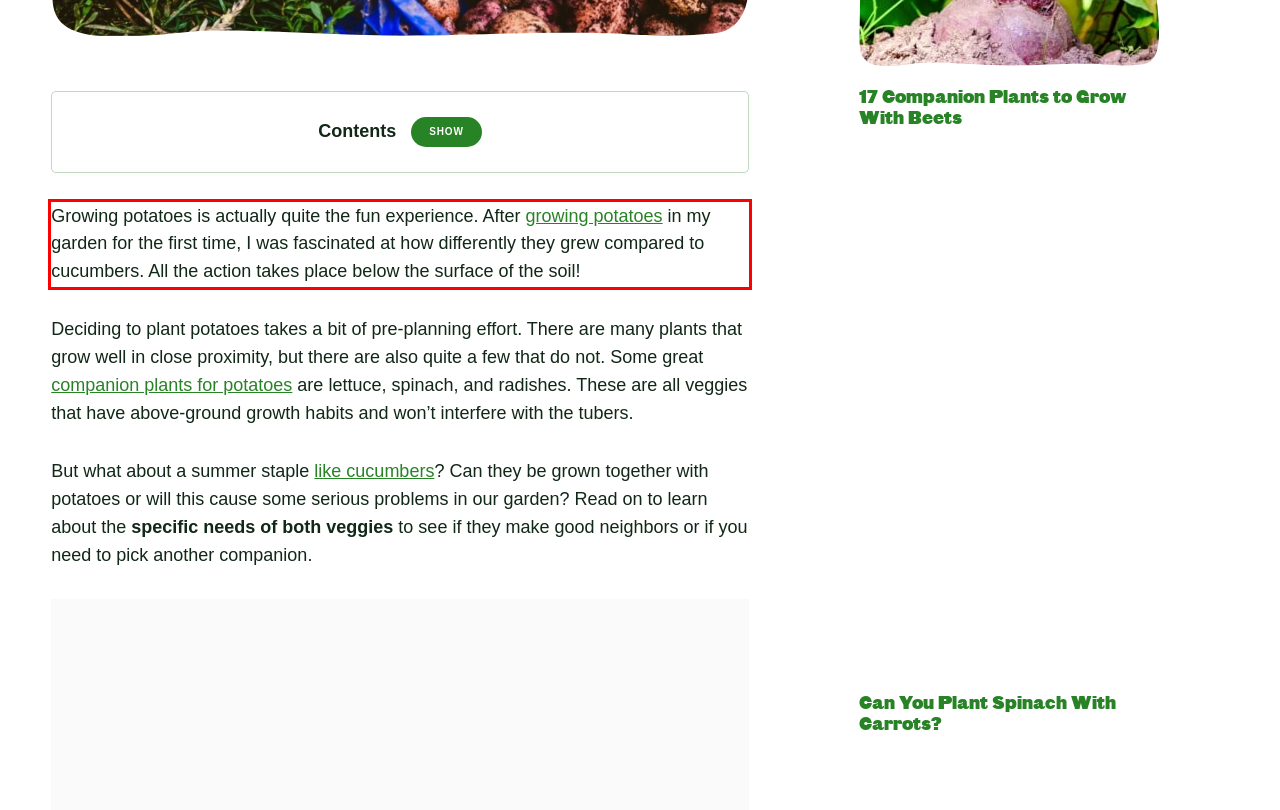With the provided screenshot of a webpage, locate the red bounding box and perform OCR to extract the text content inside it.

Growing potatoes is actually quite the fun experience. After growing potatoes in my garden for the first time, I was fascinated at how differently they grew compared to cucumbers. All the action takes place below the surface of the soil!